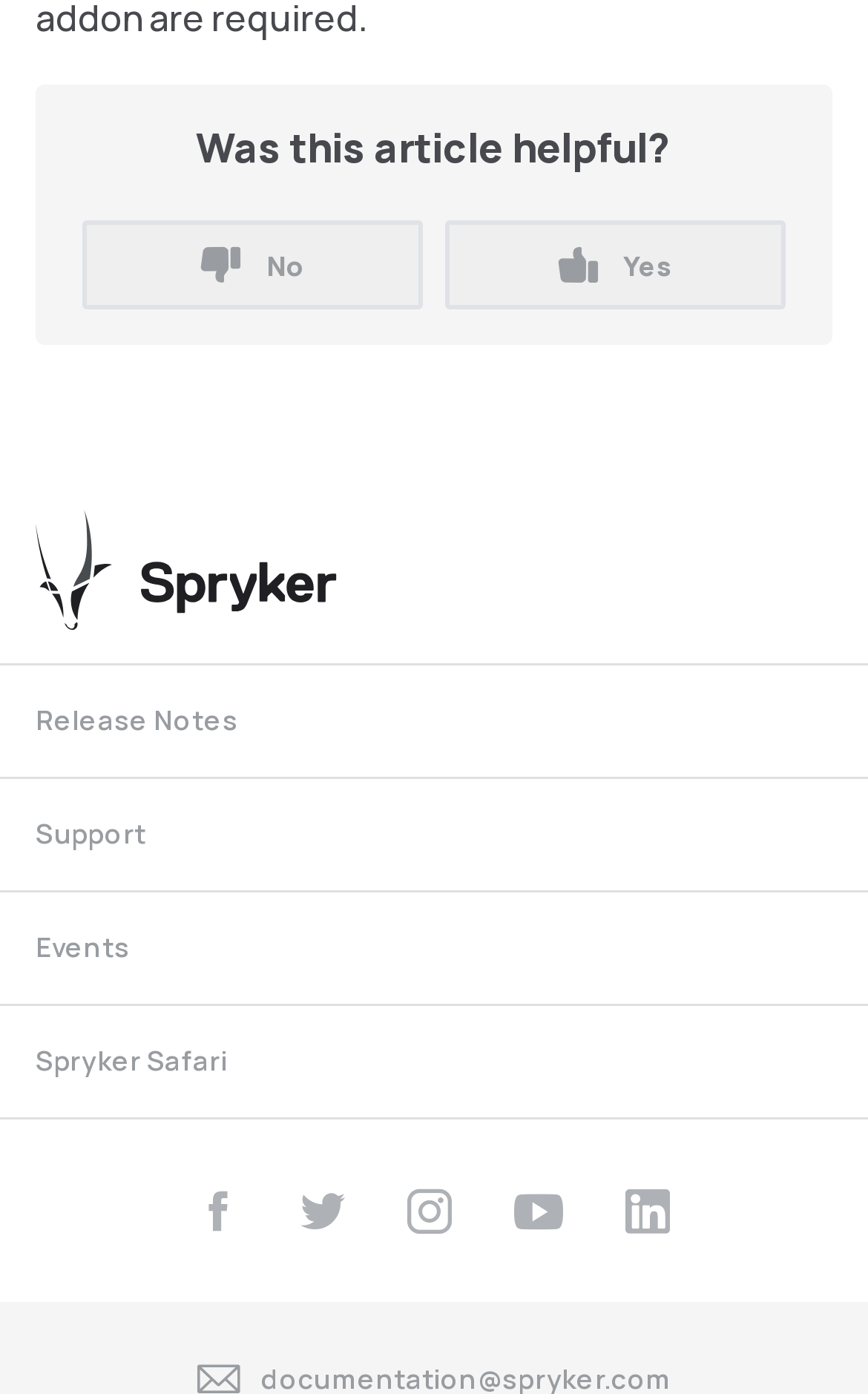Identify the bounding box coordinates for the element that needs to be clicked to fulfill this instruction: "Click the 'No' button". Provide the coordinates in the format of four float numbers between 0 and 1: [left, top, right, bottom].

[0.095, 0.159, 0.487, 0.222]